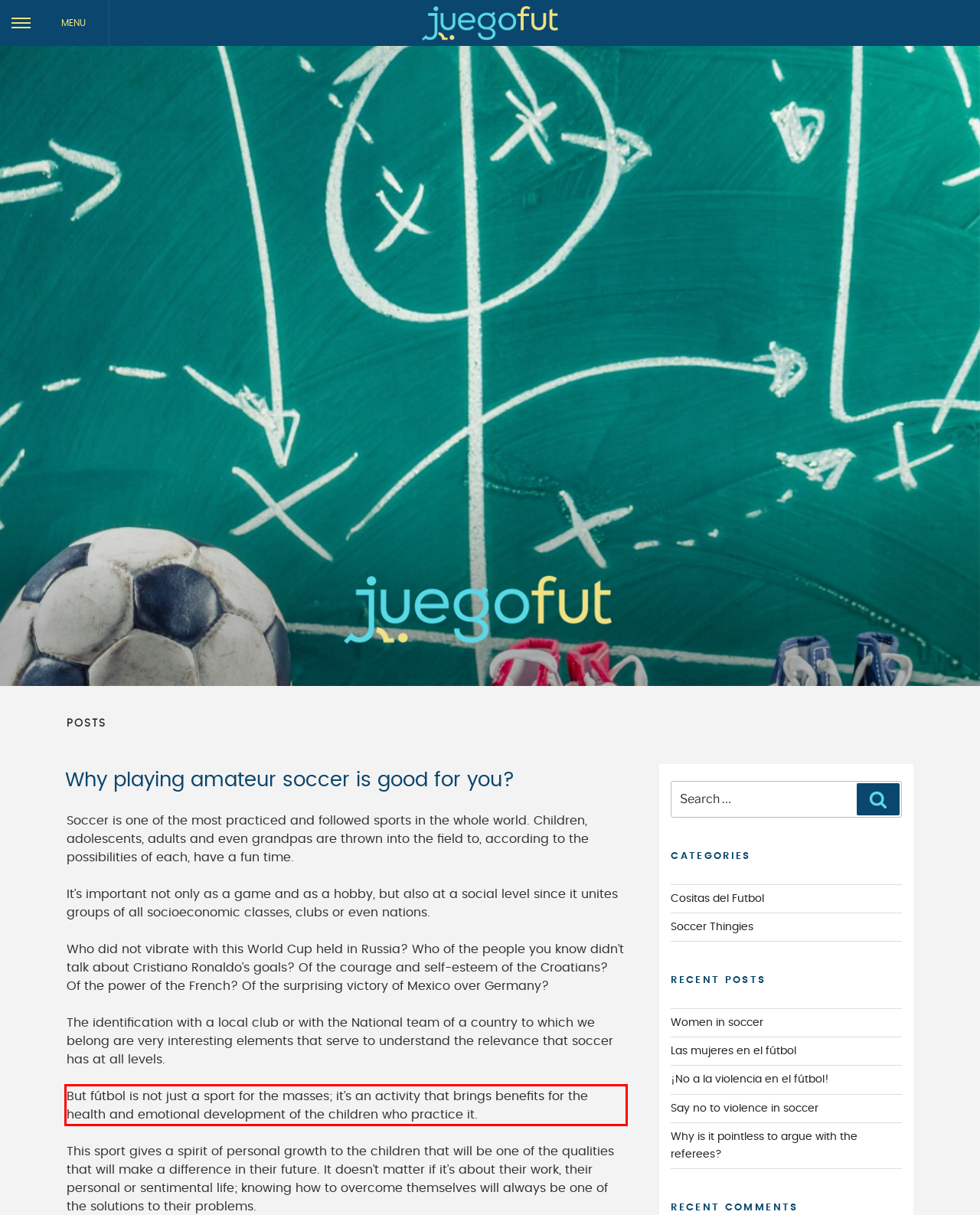Given a webpage screenshot with a red bounding box, perform OCR to read and deliver the text enclosed by the red bounding box.

But fútbol is not just a sport for the masses; it’s an activity that brings benefits for the health and emotional development of the children who practice it.